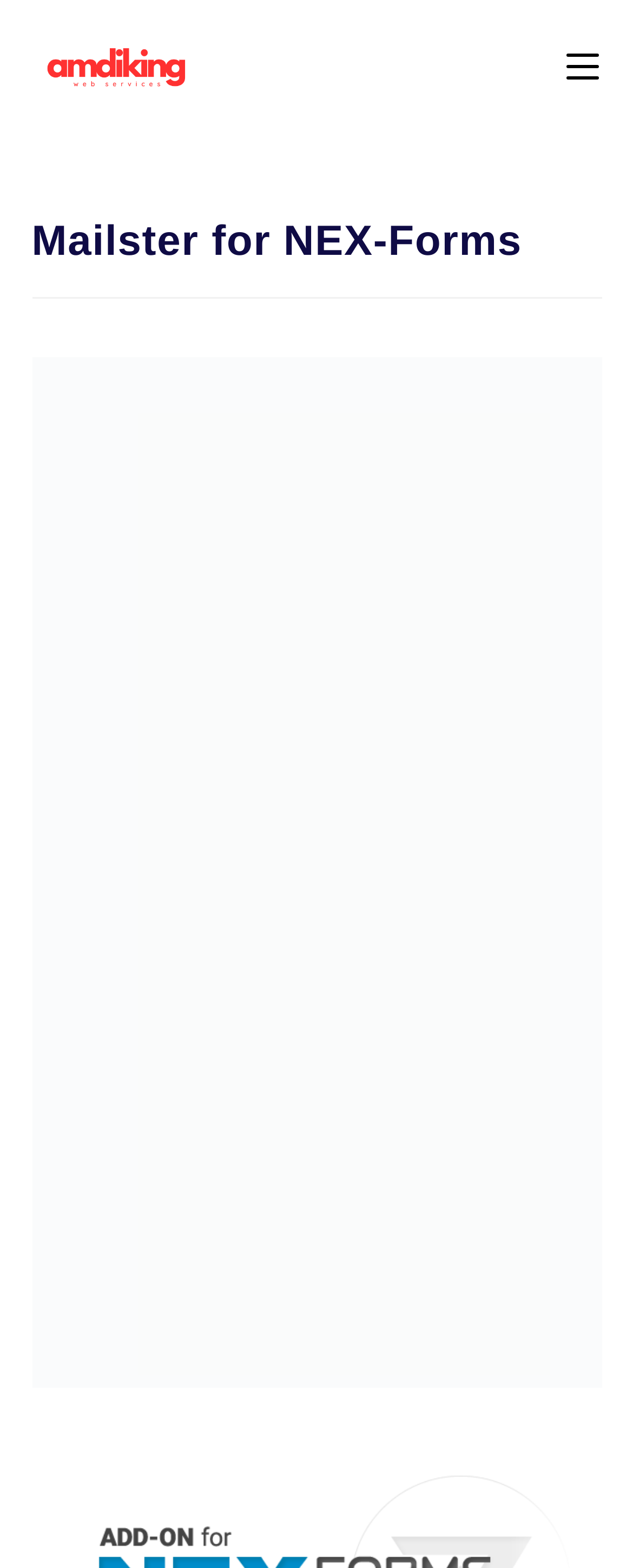Using the given element description, provide the bounding box coordinates (top-left x, top-left y, bottom-right x, bottom-right y) for the corresponding UI element in the screenshot: alt="Amdiking"

[0.055, 0.029, 0.312, 0.058]